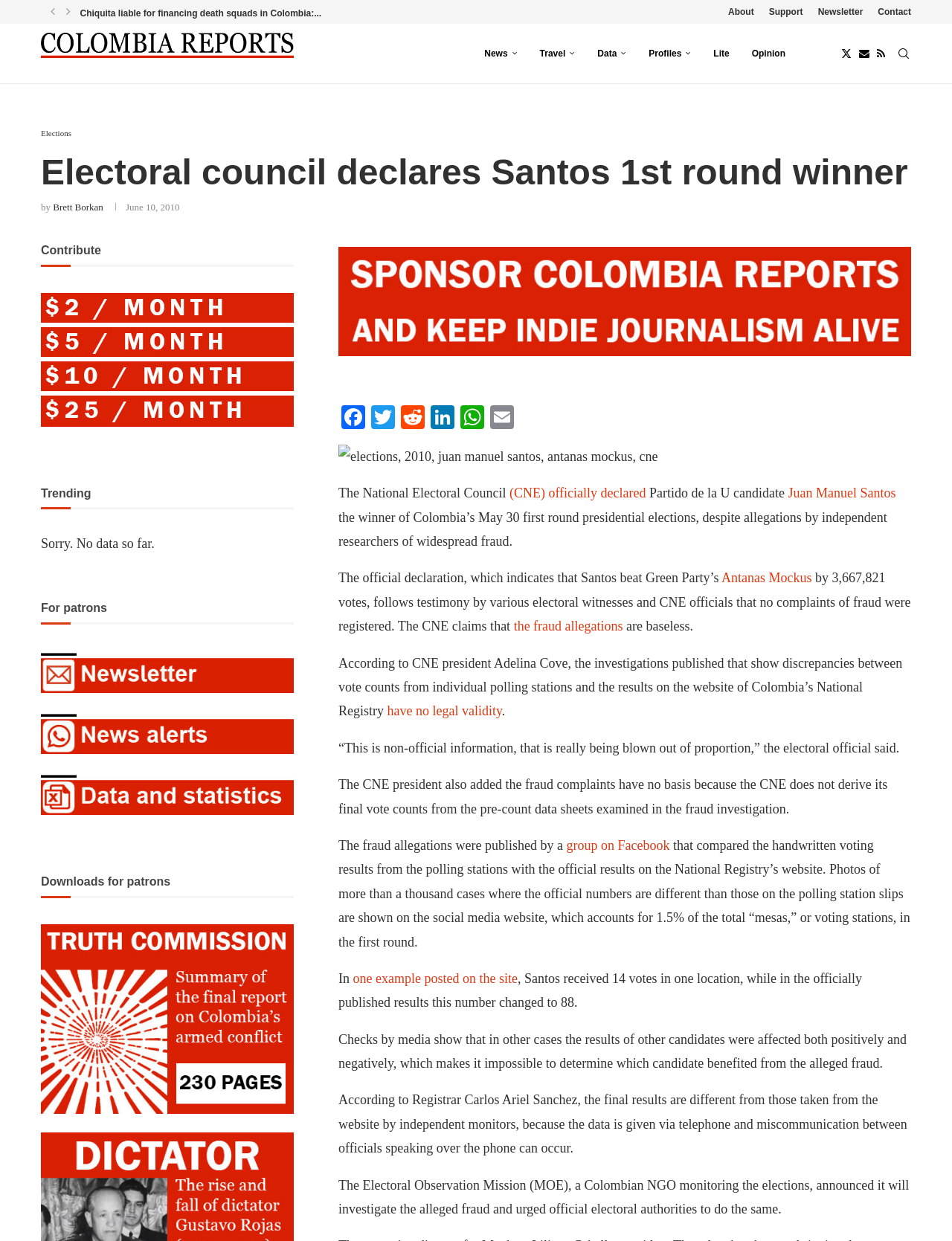Using the image as a reference, answer the following question in as much detail as possible:
Who is the winner of Colombia’s May 30 first round presidential elections?

According to the article, the National Electoral Council (CNE) officially declared Partido de la U candidate Juan Manuel Santos the winner of Colombia’s May 30 first round presidential elections.